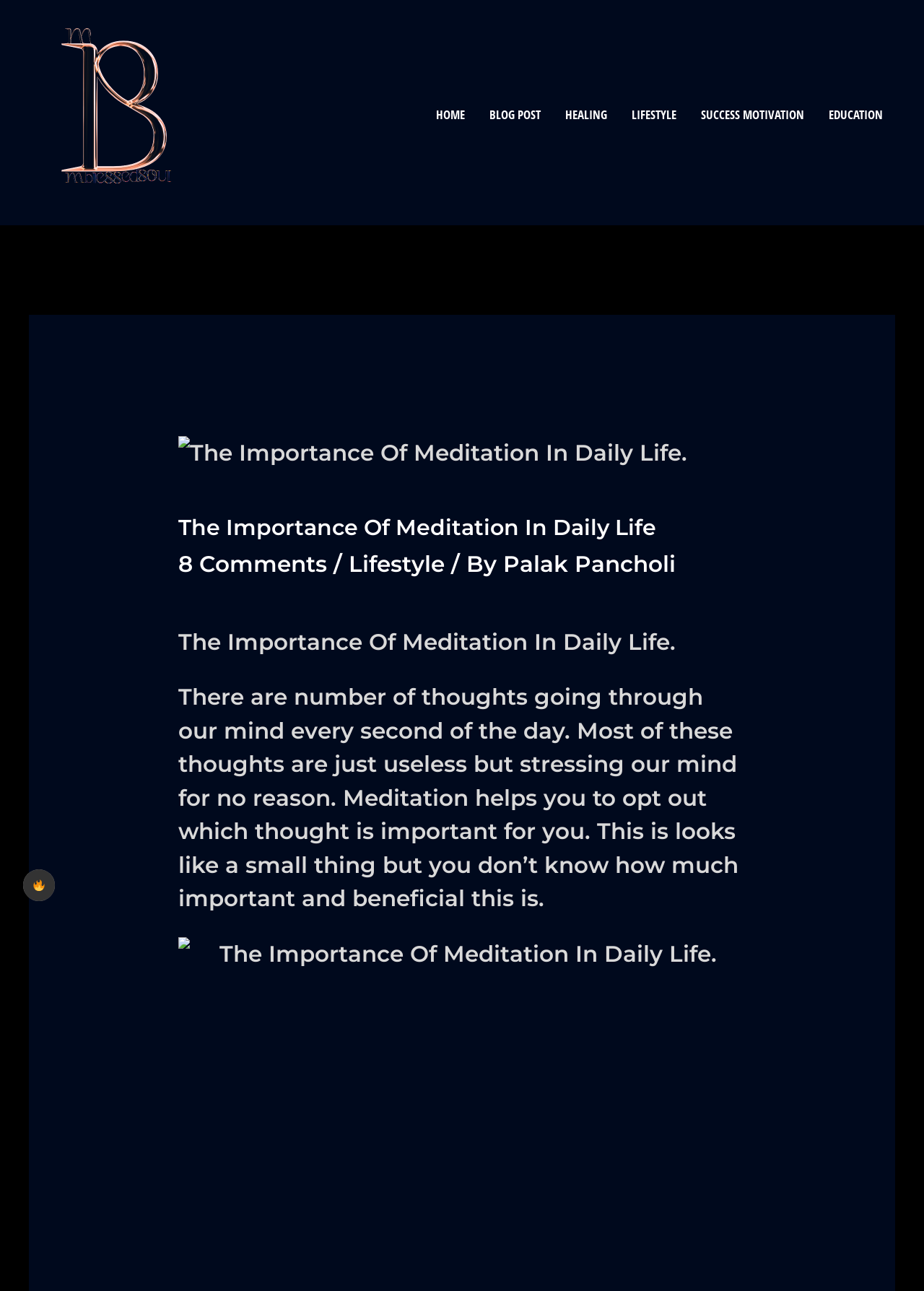What is the logo of the website?
Analyze the image and deliver a detailed answer to the question.

The logo of the website can be found at the top left corner of the webpage, which is an image with the text 'M Blessed Soul Logo'.